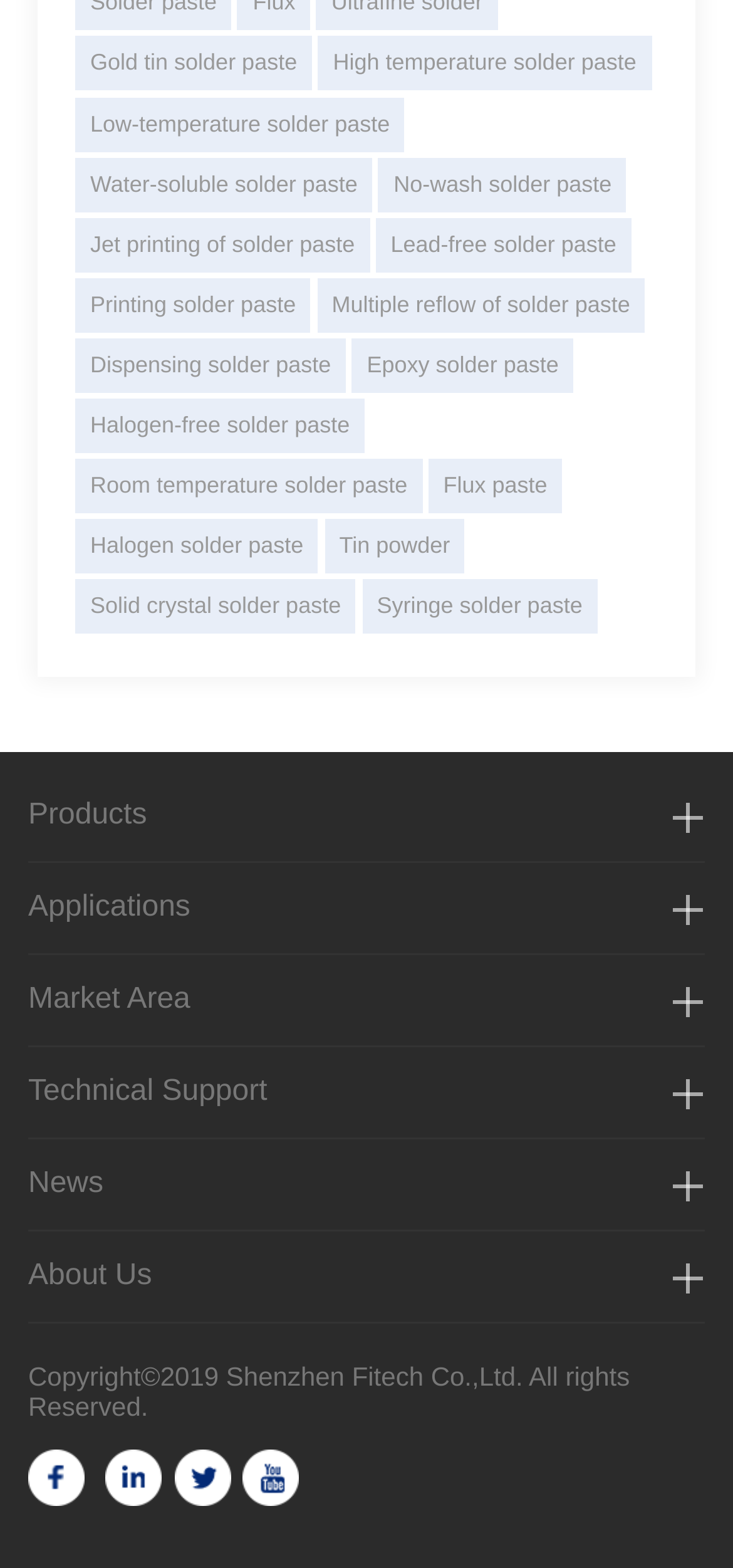Using the description "how to buy a home", locate and provide the bounding box of the UI element.

None